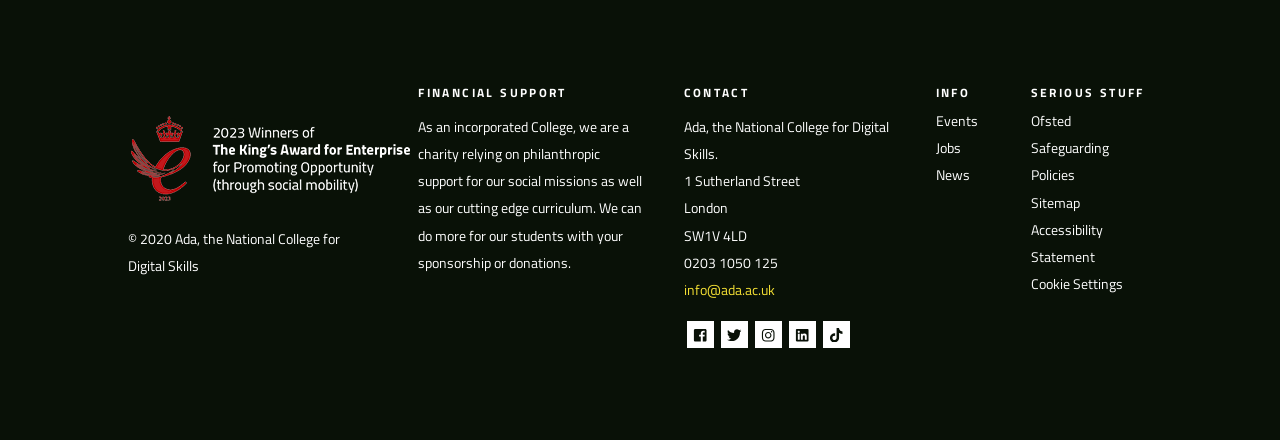Given the element description Policies, predict the bounding box coordinates for the UI element in the webpage screenshot. The format should be (top-left x, top-left y, bottom-right x, bottom-right y), and the values should be between 0 and 1.

[0.805, 0.376, 0.84, 0.421]